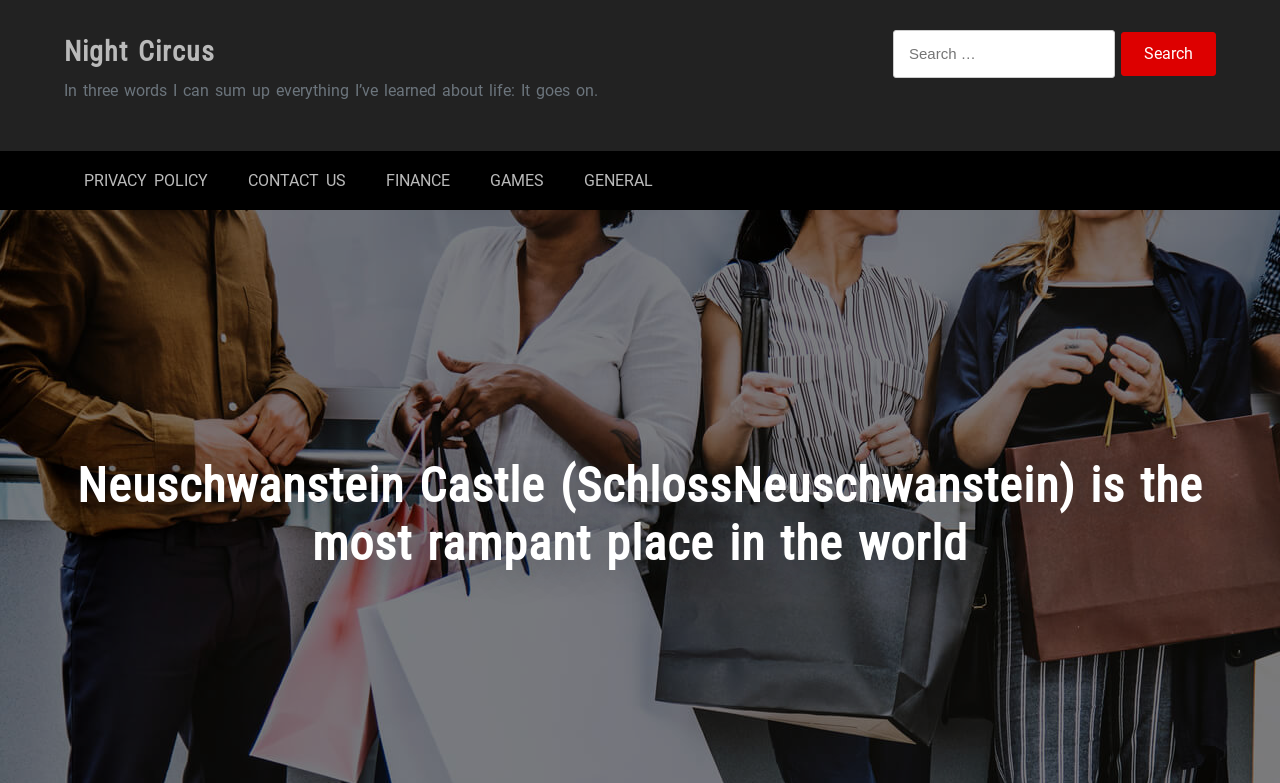Specify the bounding box coordinates of the area to click in order to execute this command: 'Search for something'. The coordinates should consist of four float numbers ranging from 0 to 1, and should be formatted as [left, top, right, bottom].

[0.698, 0.038, 0.871, 0.1]